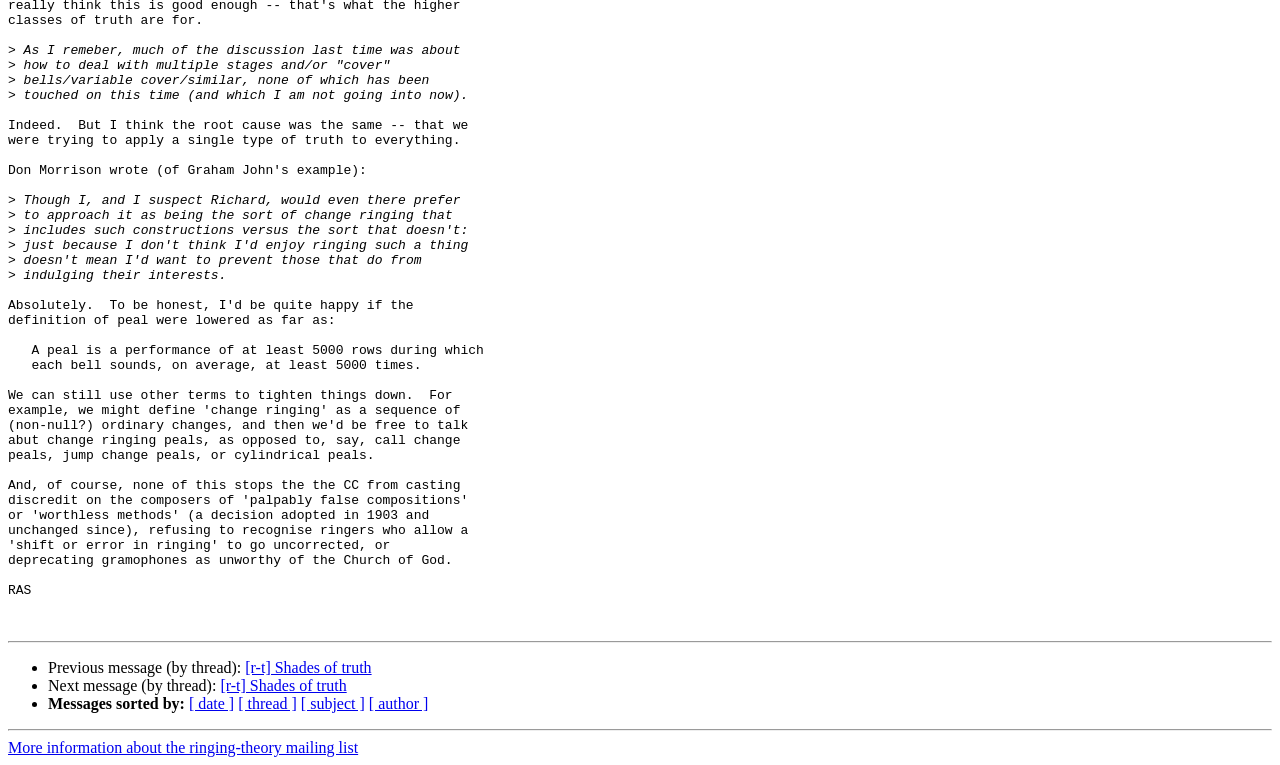With reference to the image, please provide a detailed answer to the following question: How many list markers are there?

There are three list markers, each represented by a '•' symbol, which are used to denote different options or items in a list.